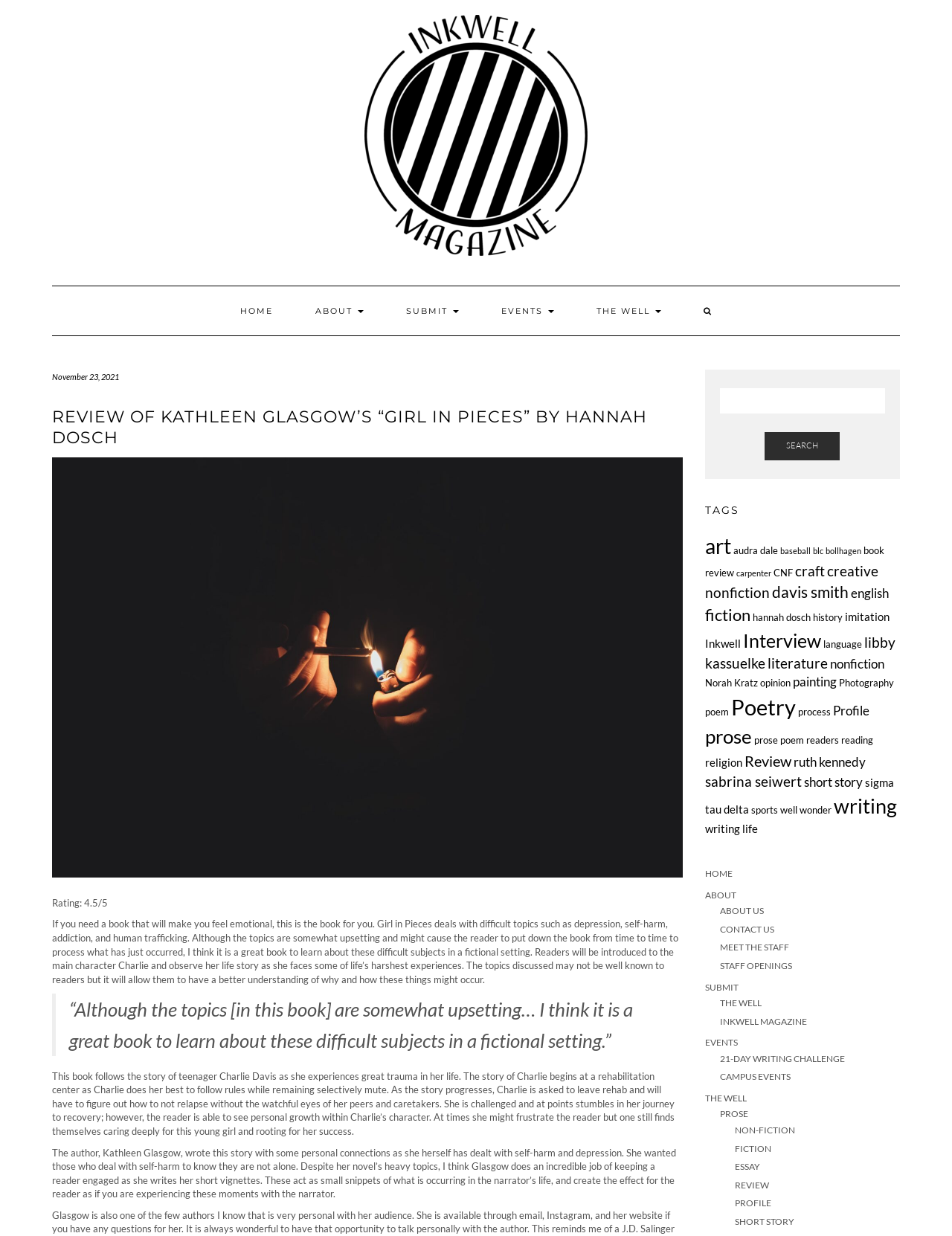Give a one-word or short phrase answer to the question: 
How many items are listed under the 'Poetry' tag?

21